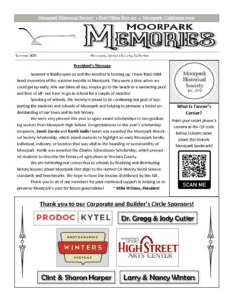Generate a detailed caption for the image.

The image displays a newsletter titled "Moorpark Memories," featuring the header prominently at the top. The newsletter includes various sections, including a President's Message and acknowledgments of sponsors. Notably, a mention of the Moorpark Historical Society is included, along with a QR code for additional information. The sponsors are listed at the bottom, highlighting local individuals and businesses that support the community. The design combines text with visual elements, making it an informative piece that emphasizes community engagement and historical reflection.